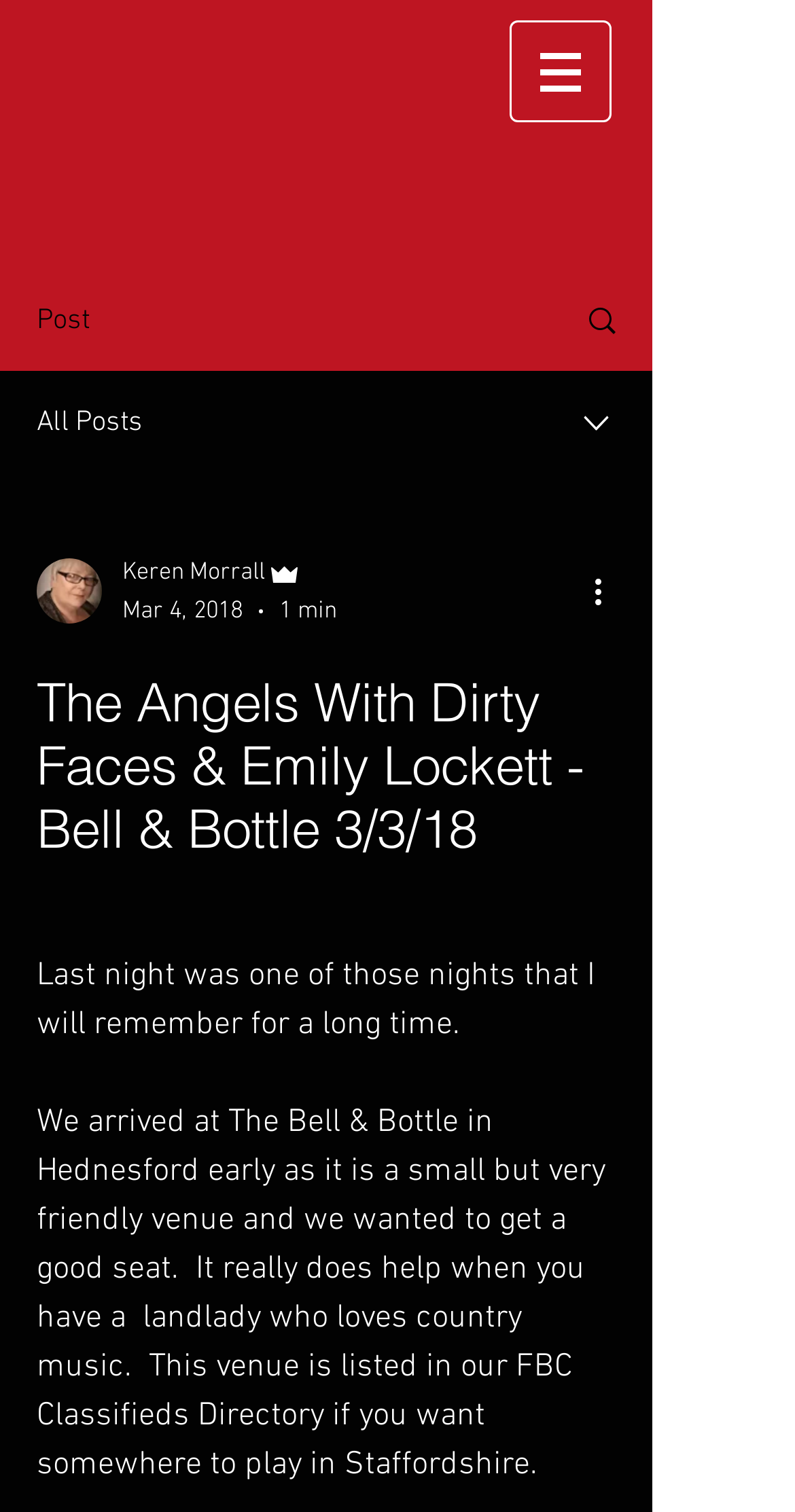What type of music does the landlady love?
Provide a comprehensive and detailed answer to the question.

I found the type of music the landlady loves by reading the text content of the StaticText element that describes the event. The text mentions 'a landlady who loves country music'.